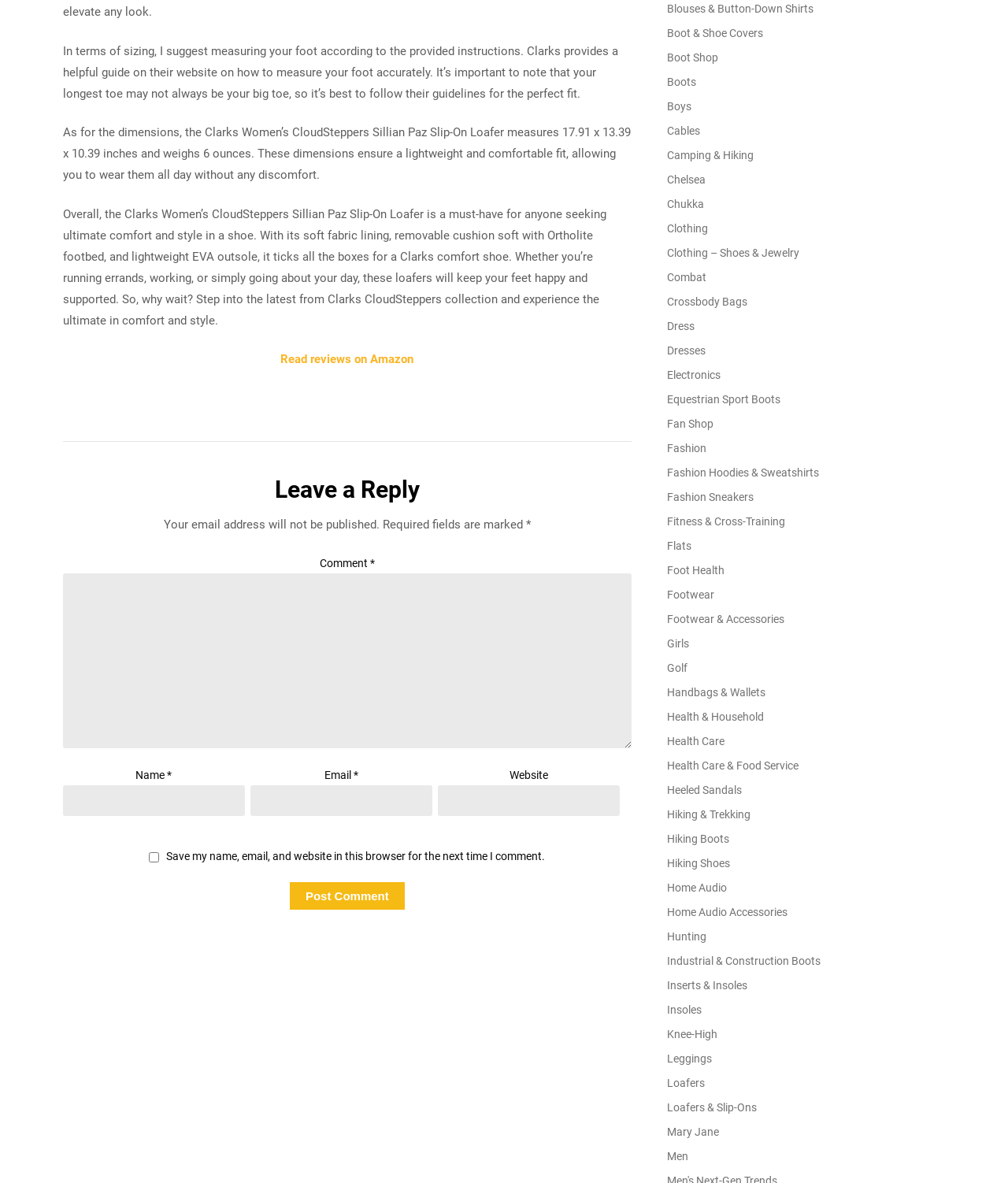Where can users read reviews of the Clarks shoe?
Give a thorough and detailed response to the question.

The webpage includes a link that says 'Read reviews on Amazon', which suggests that users can read reviews of the Clarks shoe on Amazon.